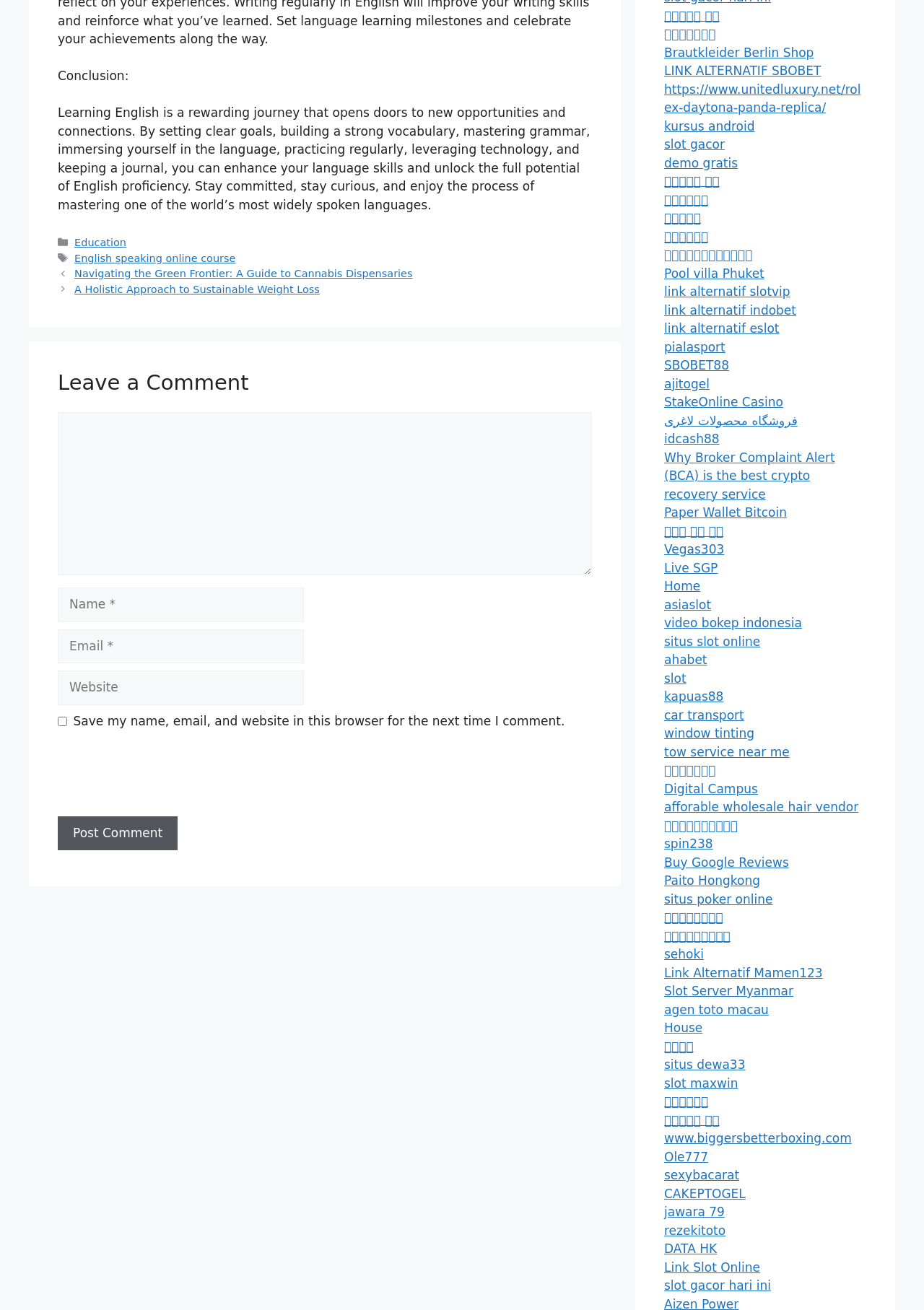What is the category of the post?
Please use the visual content to give a single word or phrase answer.

Education